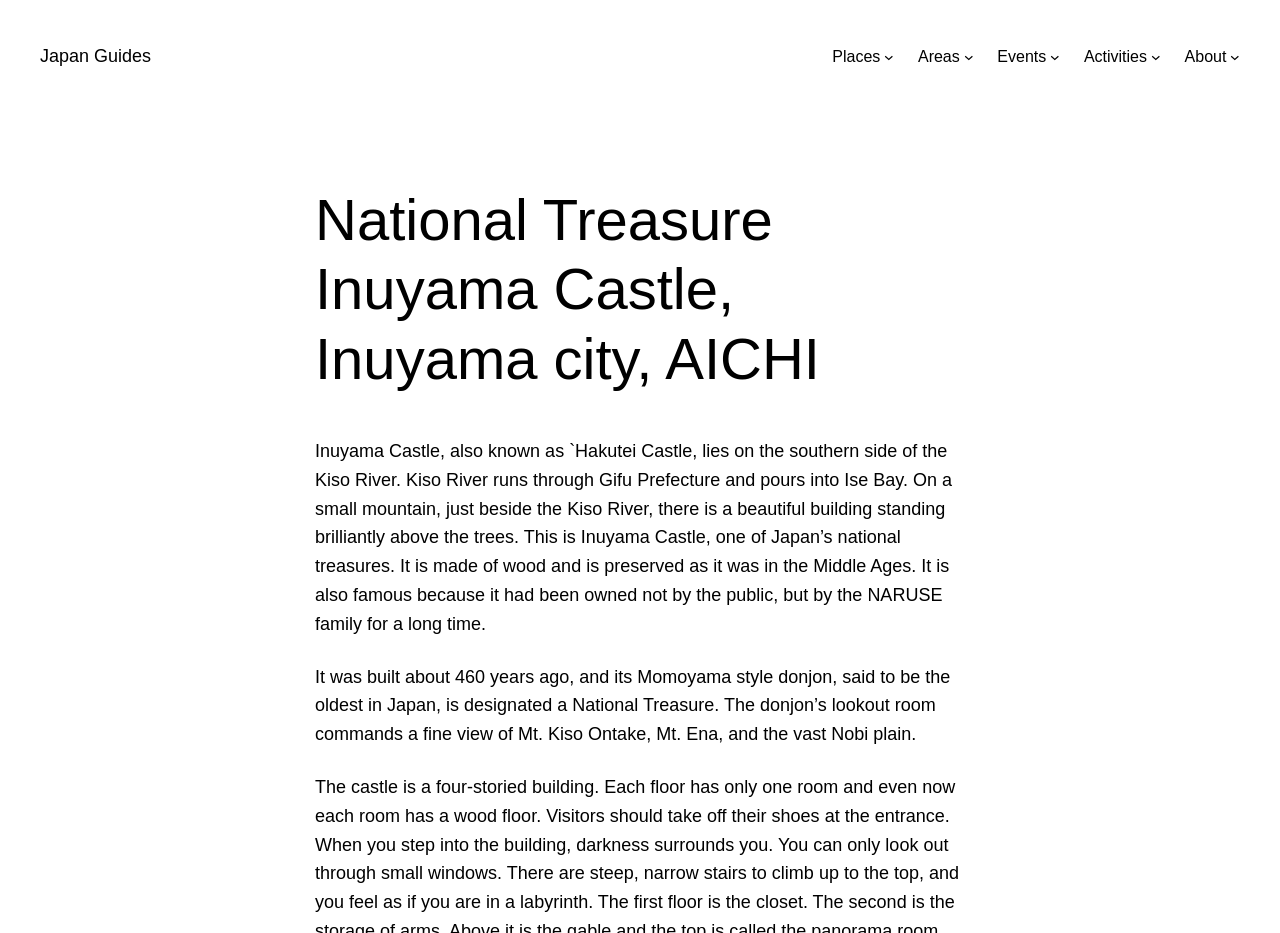What is the location of Inuyama Castle?
Answer briefly with a single word or phrase based on the image.

Southern side of Kiso River